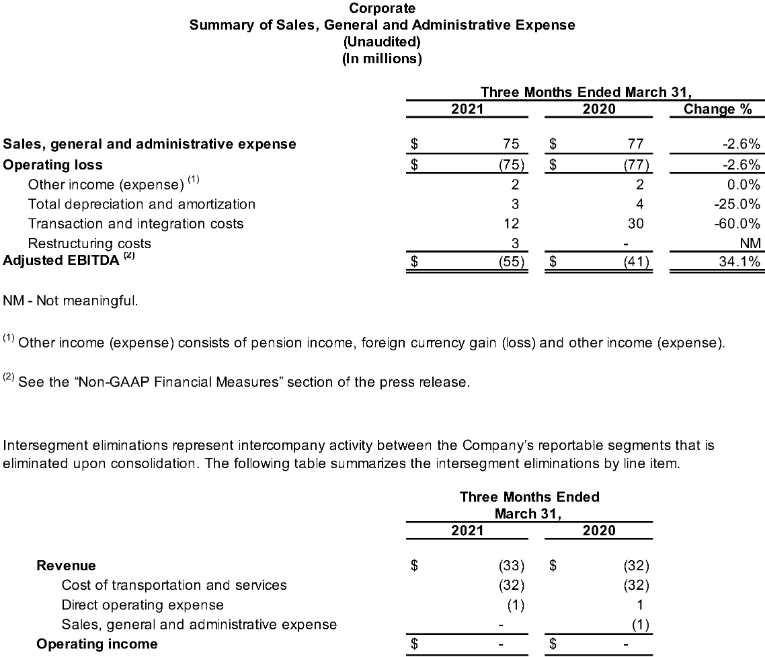Provide a thorough and detailed response to the question by examining the image: 
What was the percentage decrease in transaction costs in 2021?

The breakdown of operating expenses shows that transaction costs decreased by 60% in 2021 compared to the previous year, indicating a significant reduction in this expense category.